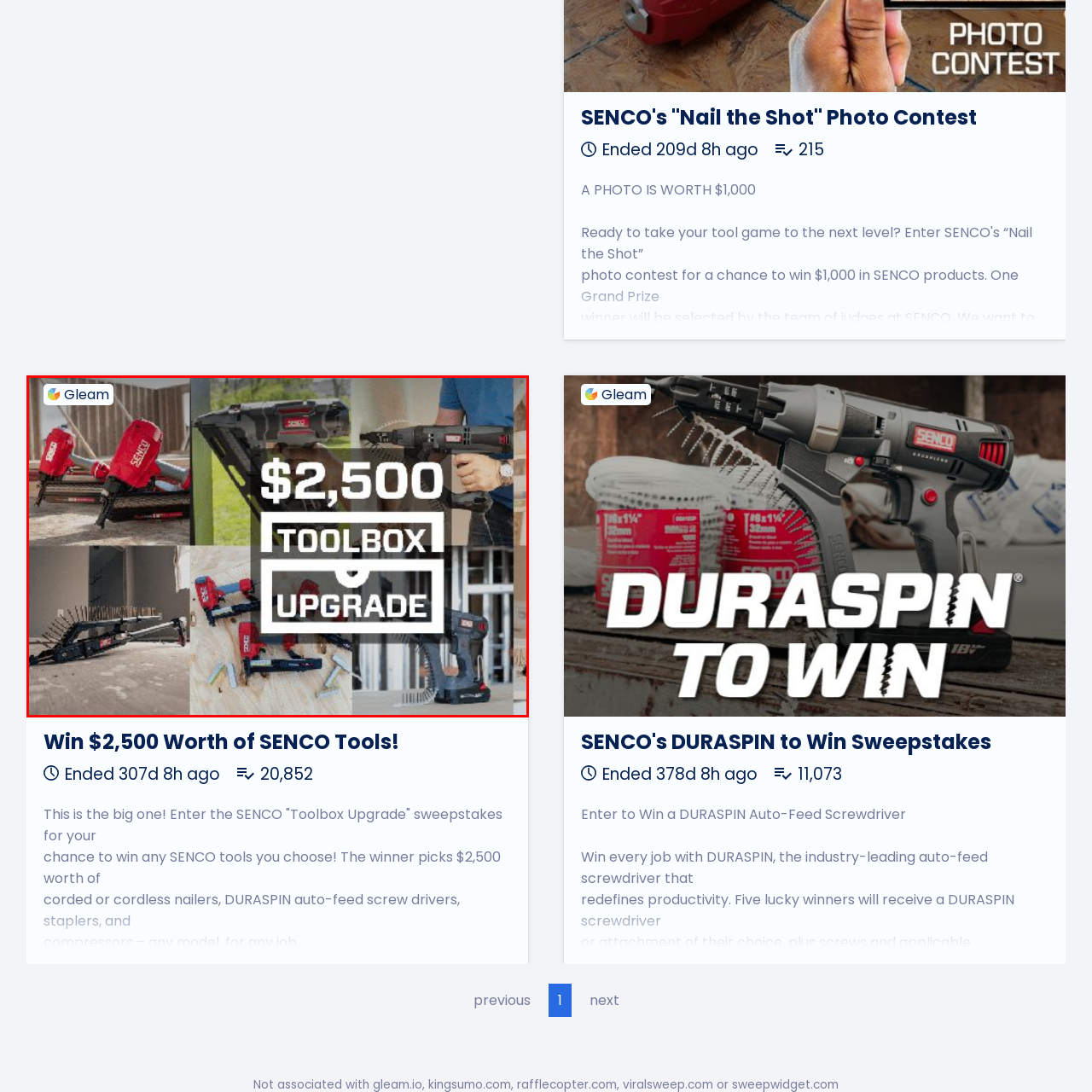Elaborate on the scene depicted inside the red bounding box.

The image showcases a vibrant and eye-catching display promoting the SENCO "Toolbox Upgrade" giveaway, inviting participants to enter for a chance to win $2,500 worth of SENCO tools. Featured prominently are a selection of high-quality tools, including nailers and a DURASPIN auto-feed screwdriver, set against a backdrop of various construction and home improvement scenes. The bold text in the center highlights the grand prize, emphasizing the value and appeal of the offer. This promotional campaign, organized through Gleam, aims to engage tool enthusiasts and DIYers eager for a toolbox makeover, capturing their attention with its dynamic layout and professional tools displayed.